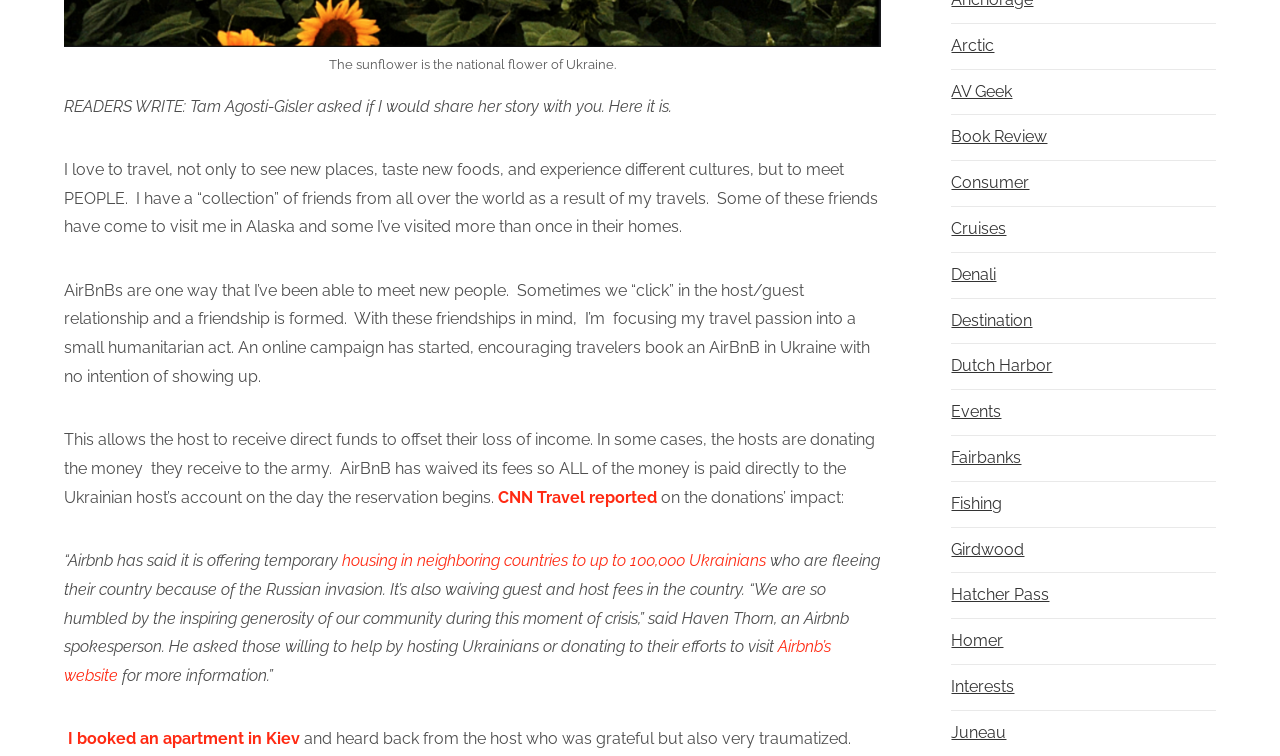Kindly provide the bounding box coordinates of the section you need to click on to fulfill the given instruction: "Click on 'CNN Travel reported'".

[0.389, 0.645, 0.516, 0.67]